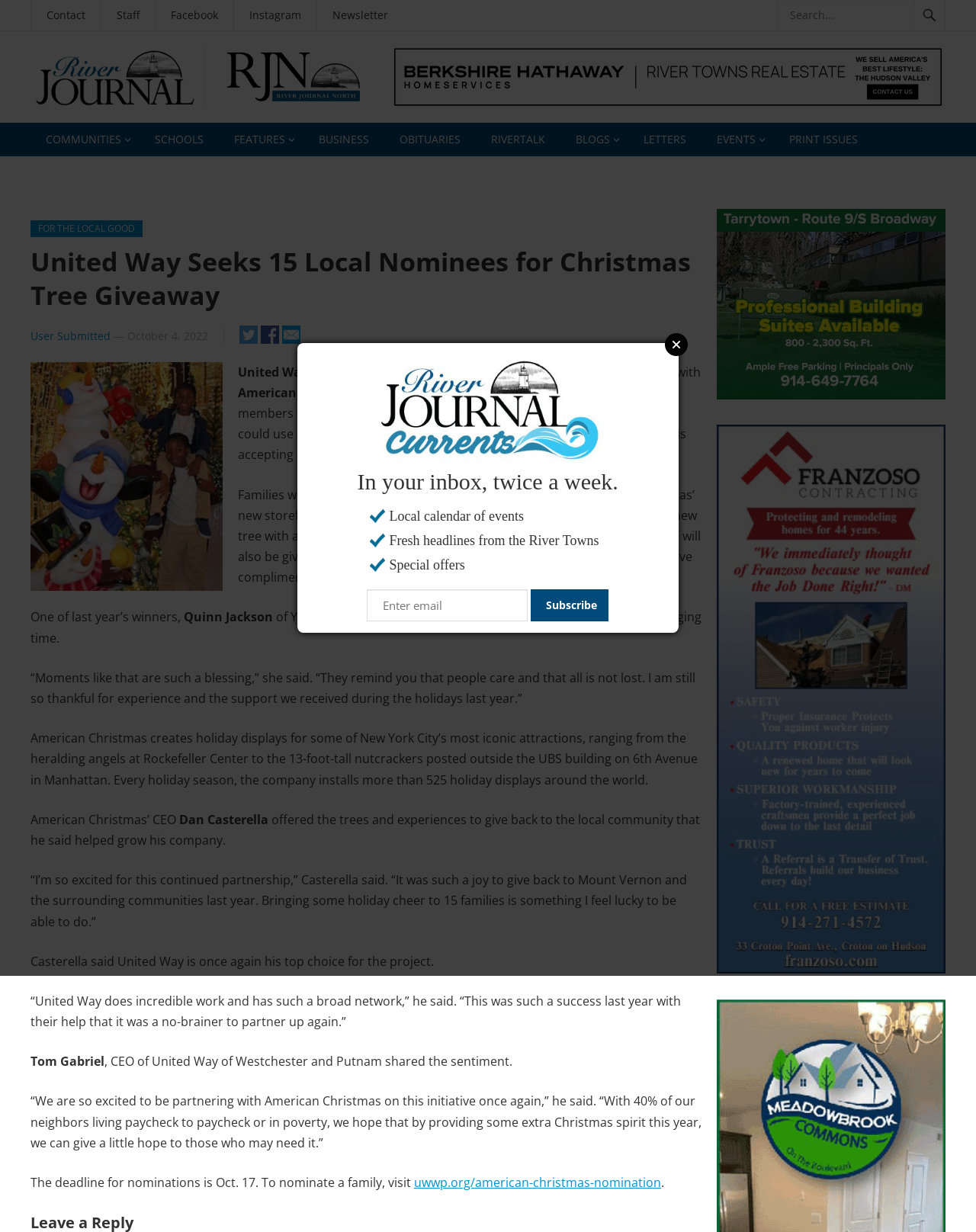Locate the bounding box coordinates of the area where you should click to accomplish the instruction: "Subscribe to the newsletter".

[0.544, 0.478, 0.624, 0.504]